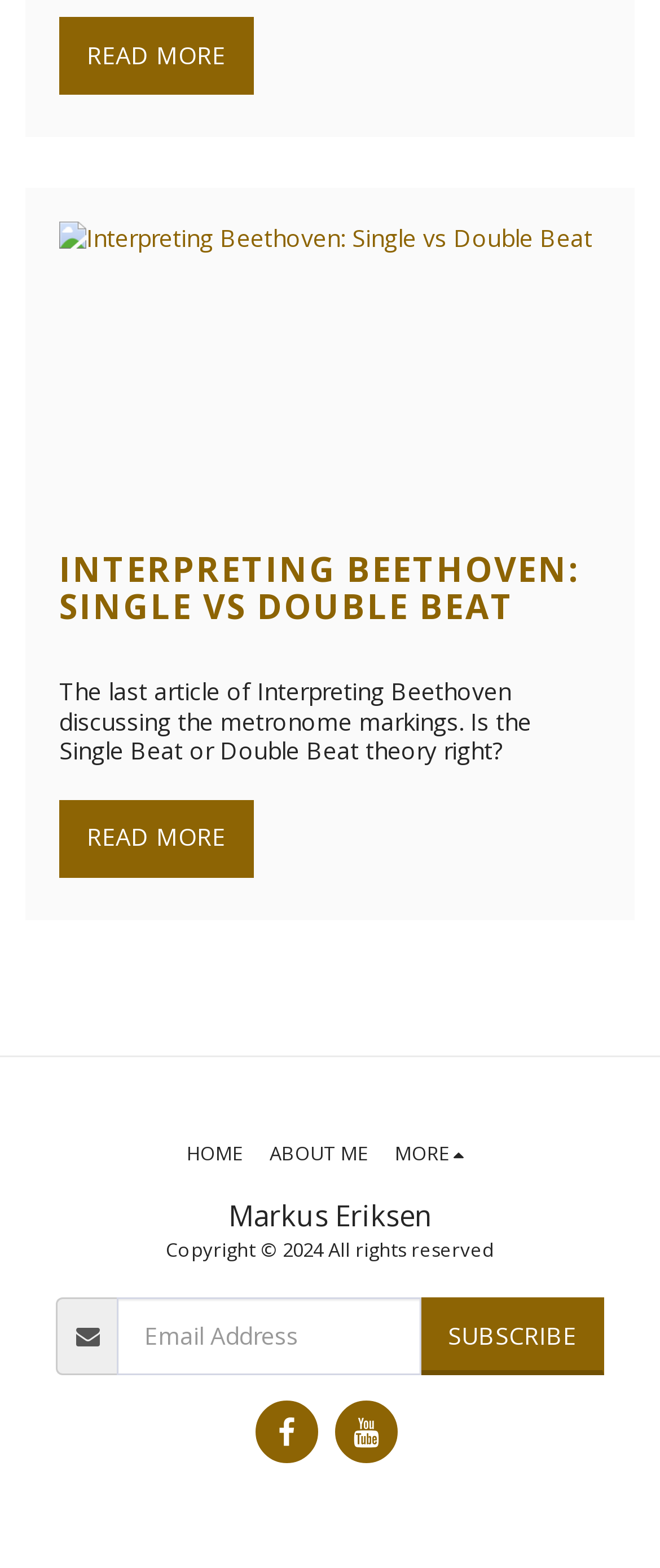Bounding box coordinates should be in the format (top-left x, top-left y, bottom-right x, bottom-right y) and all values should be floating point numbers between 0 and 1. Determine the bounding box coordinate for the UI element described as: parent_node: SUBSCRIBE name="widget-subscribe-form-email" placeholder="Email Address"

[0.177, 0.827, 0.639, 0.877]